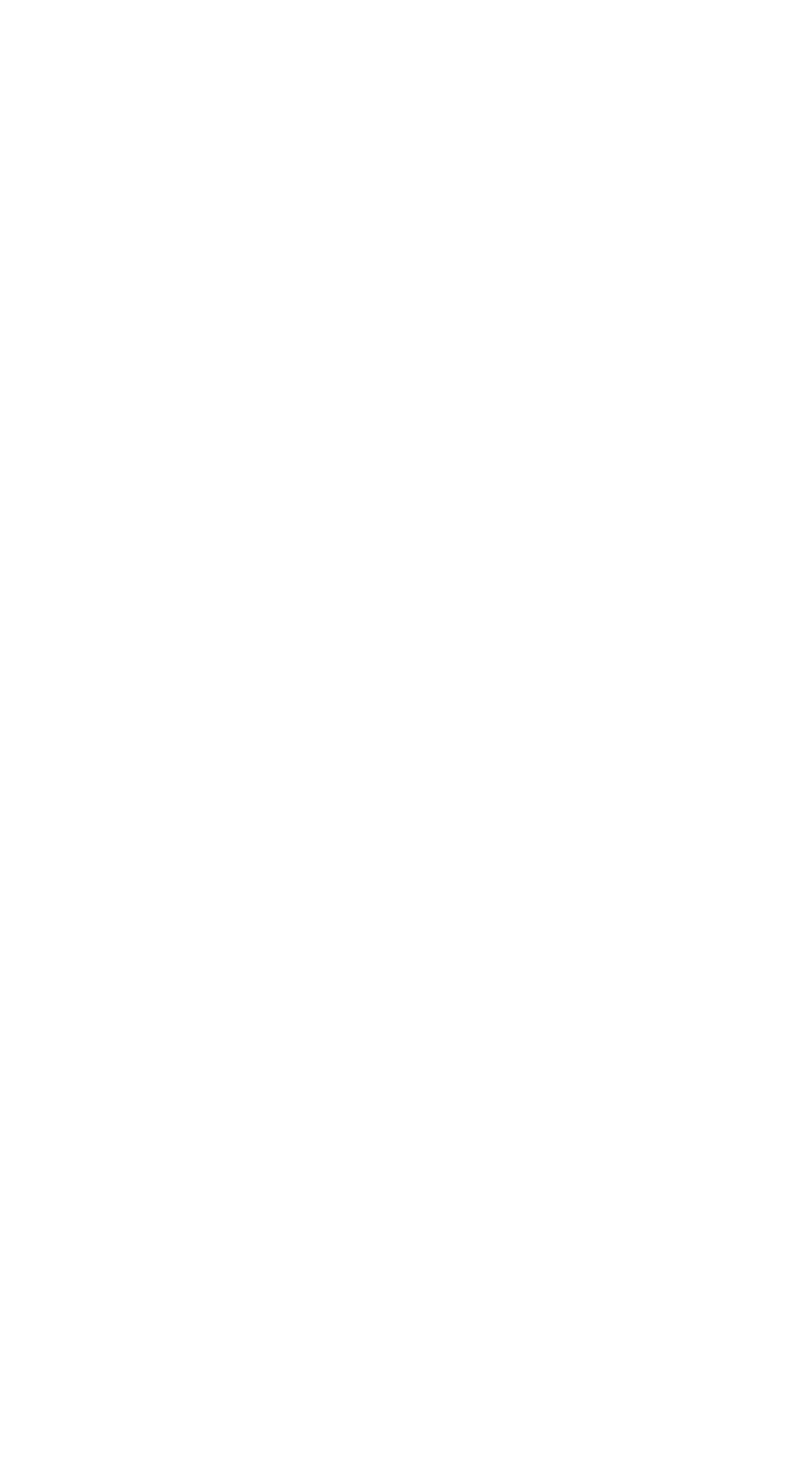How many services are listed on the webpage?
Offer a detailed and full explanation in response to the question.

I counted the number of links under the 'SERVICES' heading, which are 'New Company Formation', 'CR Amendments', 'Capital Increase / Decrease', 'LMRA Services', and 'Immigration Services', and found that there are 5 services listed.